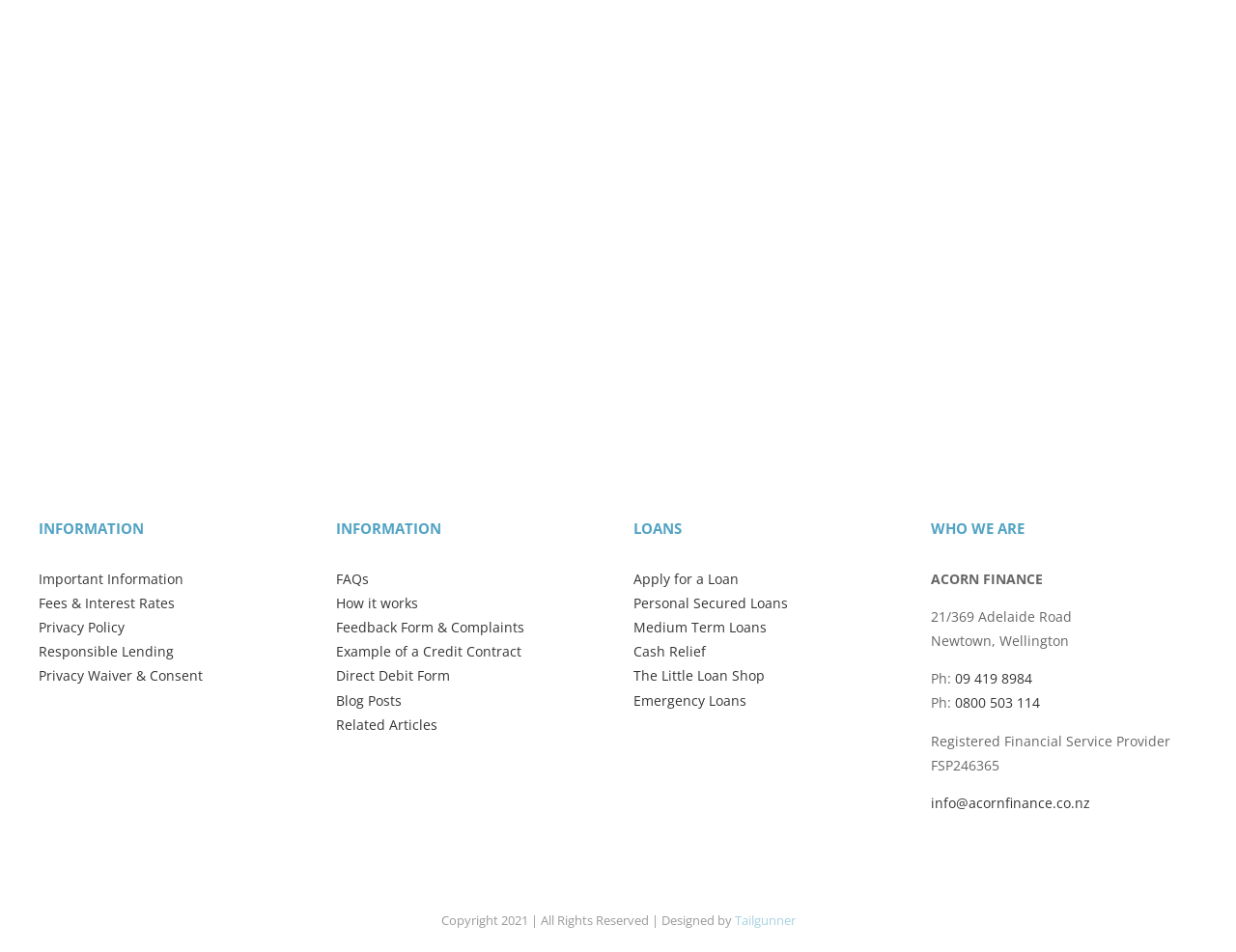Identify the bounding box coordinates of the region that needs to be clicked to carry out this instruction: "Click on 'Important Information'". Provide these coordinates as four float numbers ranging from 0 to 1, i.e., [left, top, right, bottom].

[0.031, 0.598, 0.148, 0.617]